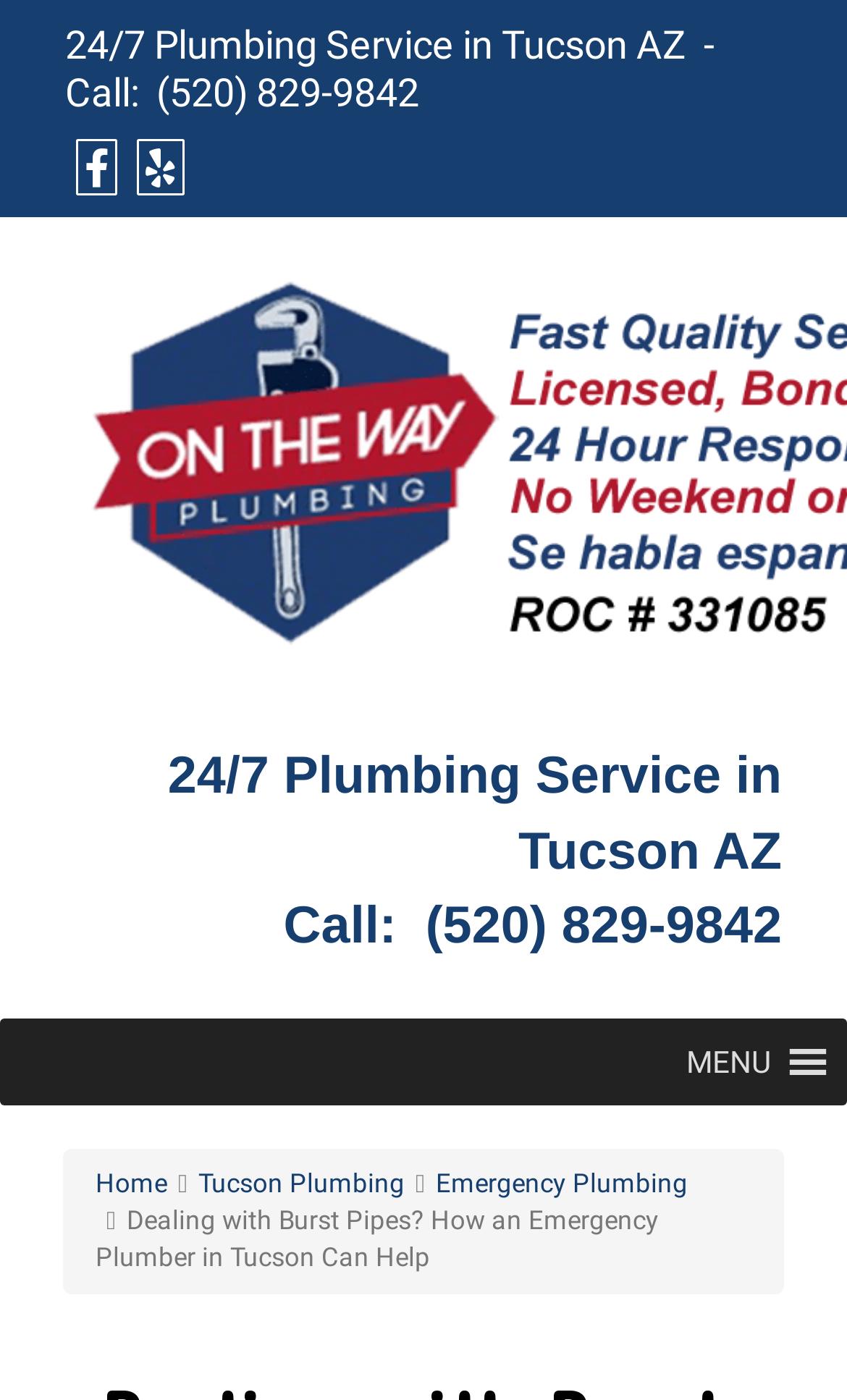Can you look at the image and give a comprehensive answer to the question:
What is the location of the plumbing service?

I found this information by looking at the top section of the webpage, where it says '24/7 Plumbing Service in Tucson AZ - Call: (520) 829-9842'.